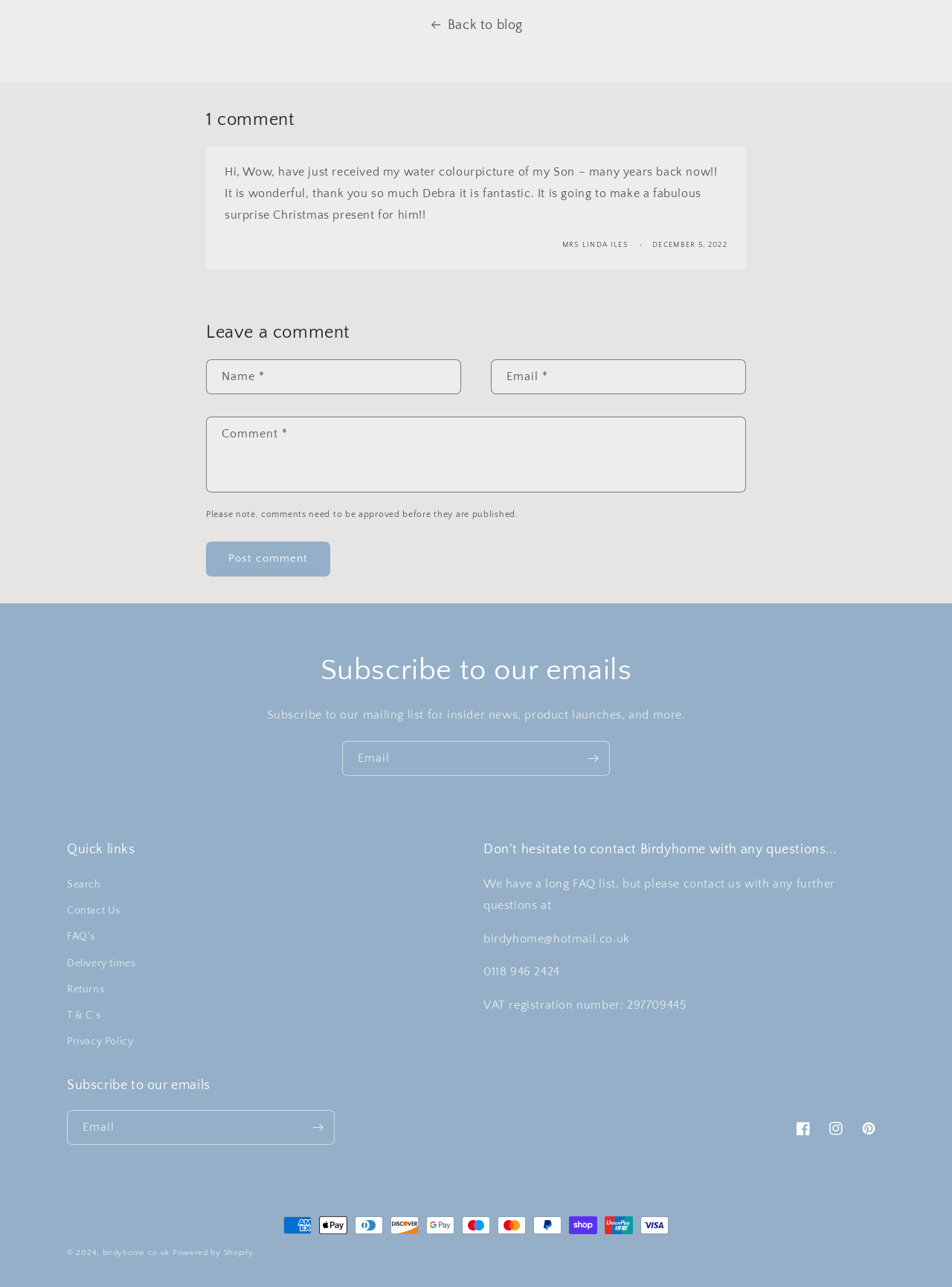What is the topic of the article?
Please respond to the question thoroughly and include all relevant details.

The topic of the article can be inferred from the text 'Hi, Wow, have just received my water colour picture of my Son – many years back now!!' which is a comment from a user named MRS LINDA ILES.